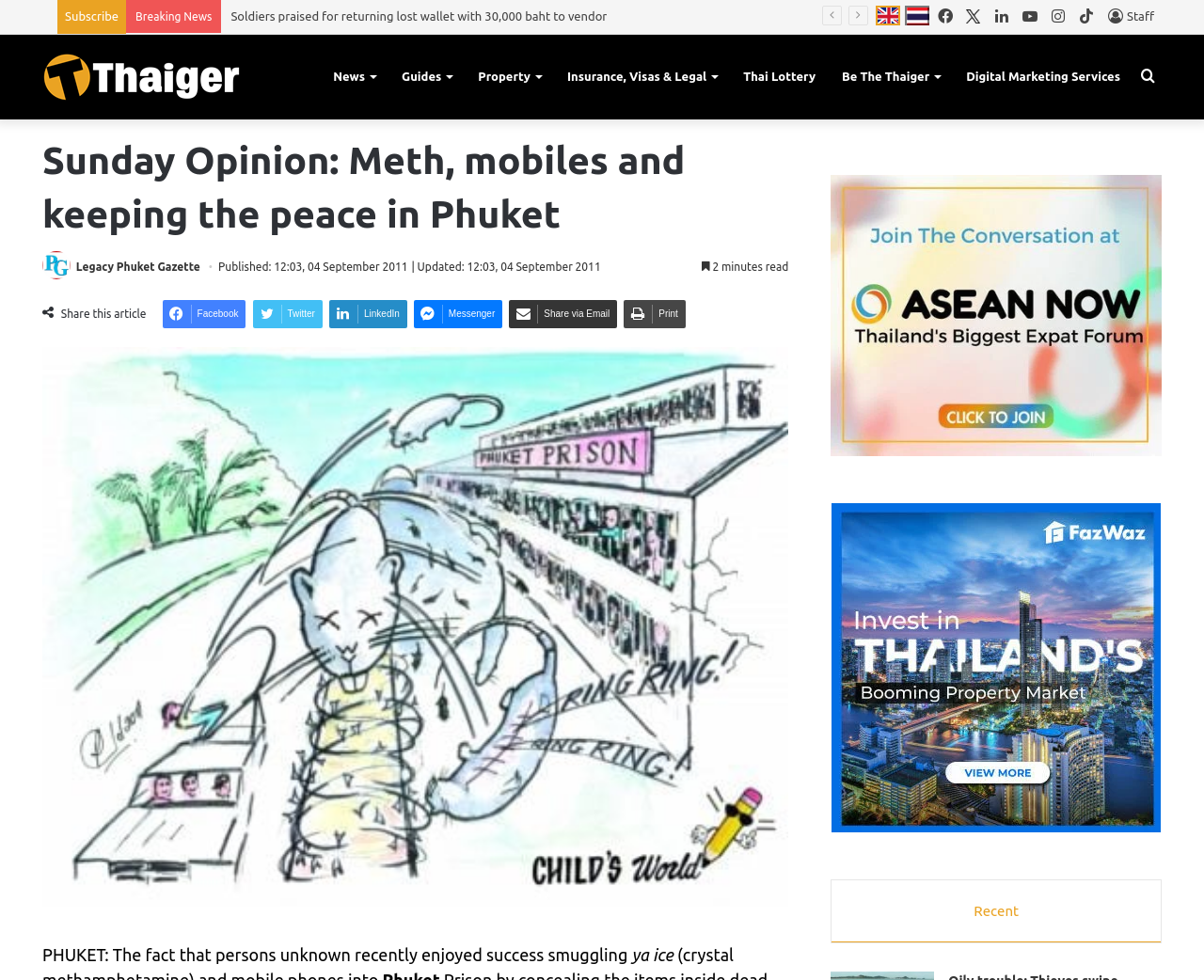Respond to the question below with a single word or phrase:
What social media platforms are available for sharing?

Facebook, Twitter, LinkedIn, Messenger